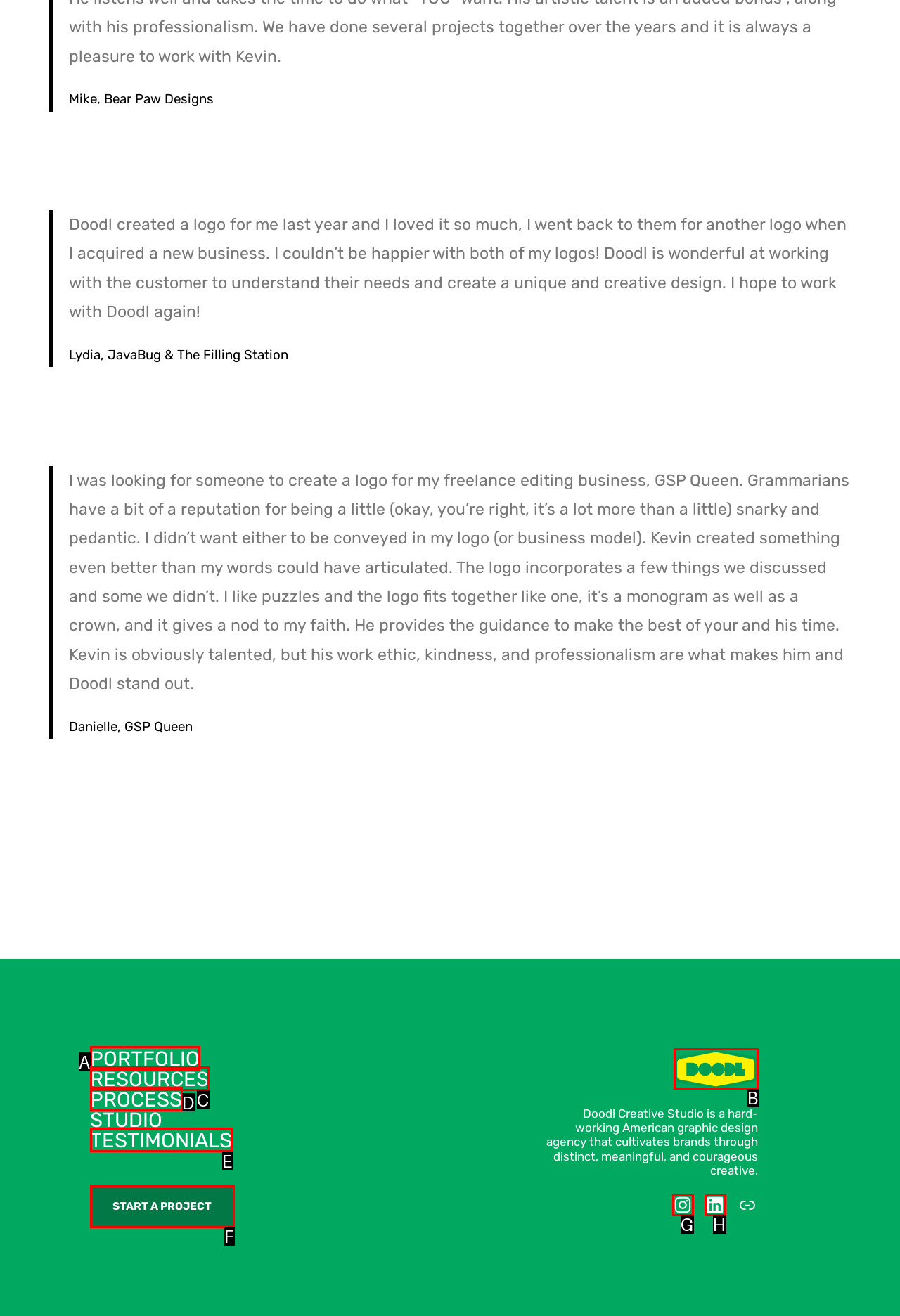Based on the description: Start a Project, find the HTML element that matches it. Provide your answer as the letter of the chosen option.

F